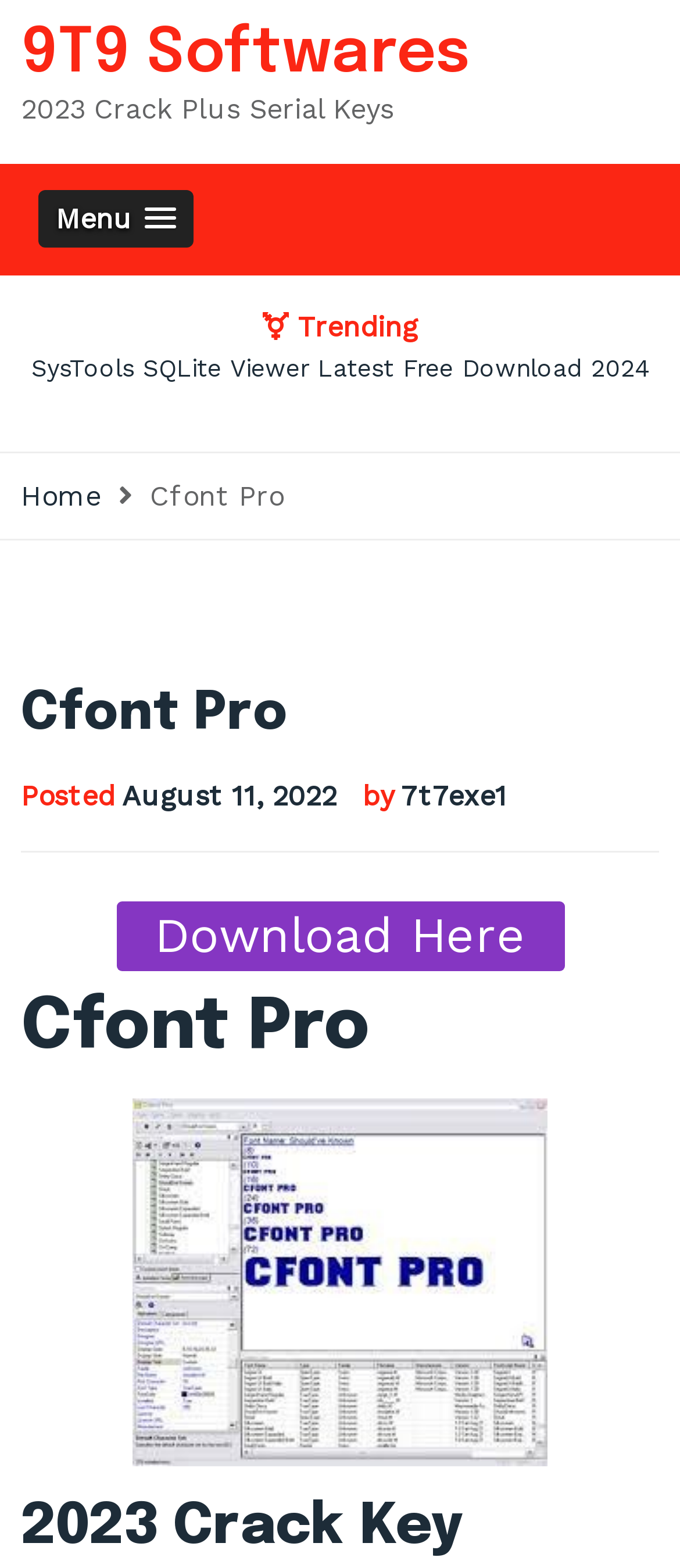Based on the element description: "Best Fitness Articles", identify the UI element and provide its bounding box coordinates. Use four float numbers between 0 and 1, [left, top, right, bottom].

None